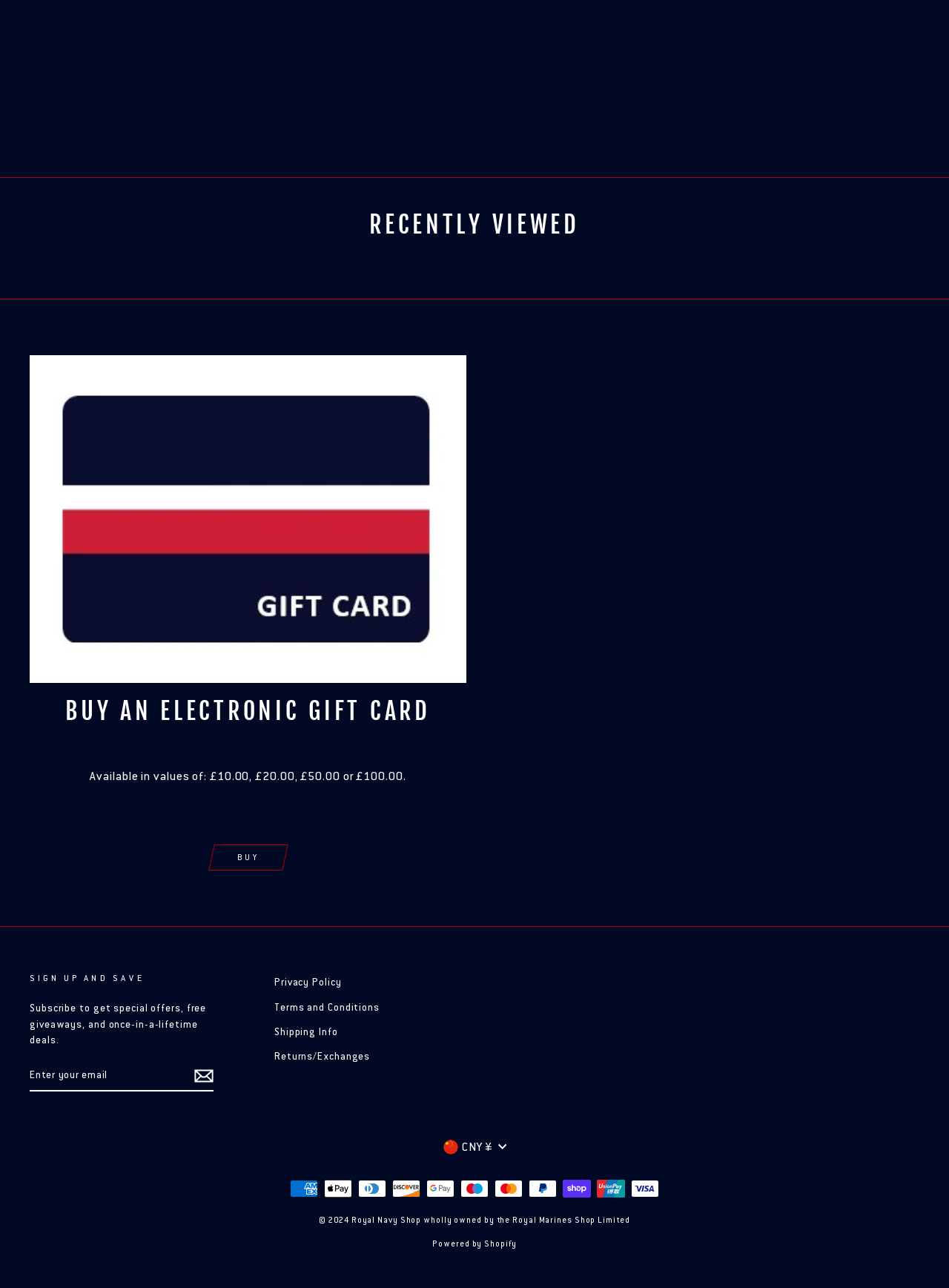What is the platform that powers the website?
Using the image as a reference, answer with just one word or a short phrase.

Shopify